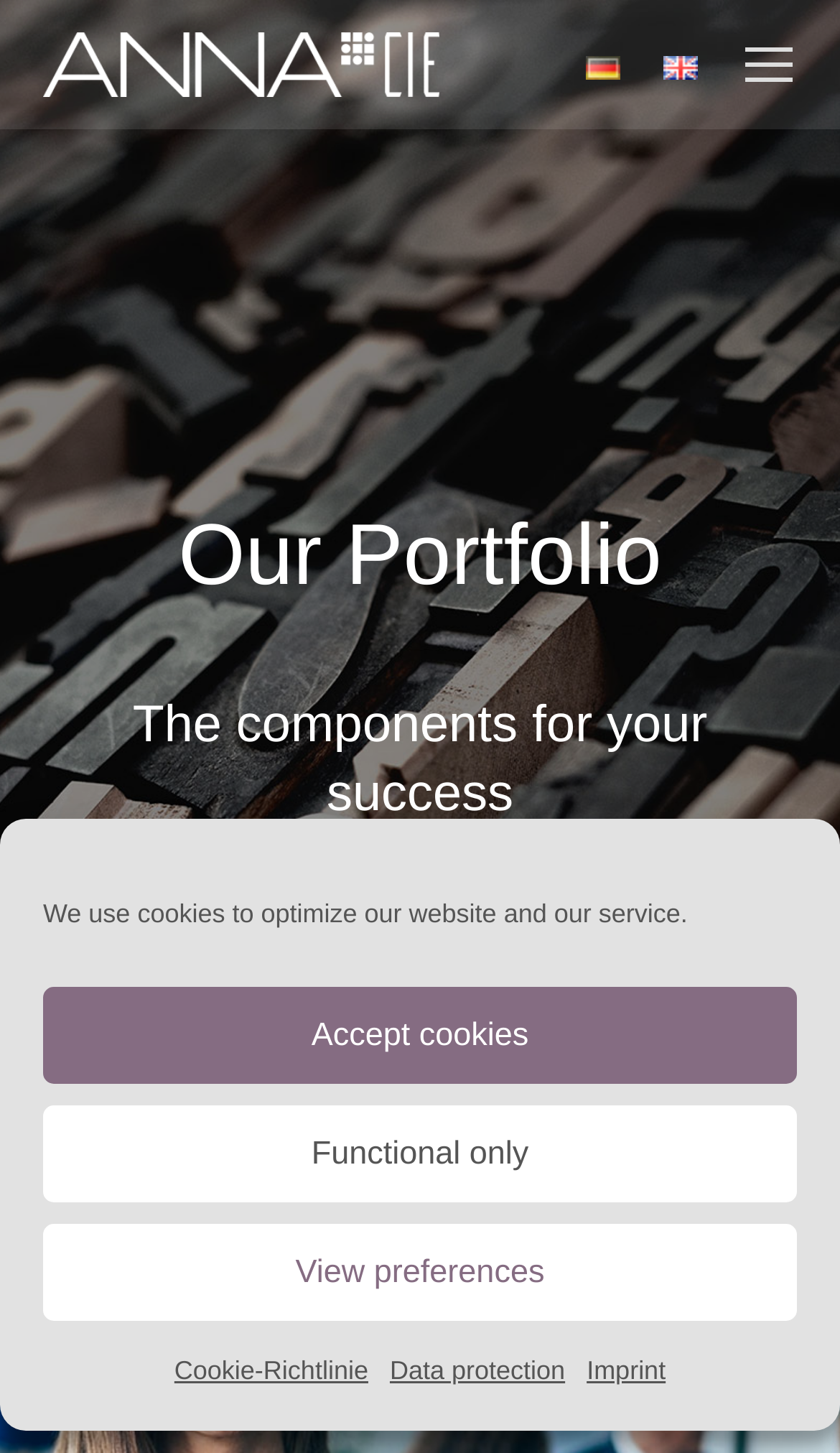Provide the bounding box coordinates of the HTML element described as: "Accept cookies". The bounding box coordinates should be four float numbers between 0 and 1, i.e., [left, top, right, bottom].

[0.051, 0.679, 0.949, 0.746]